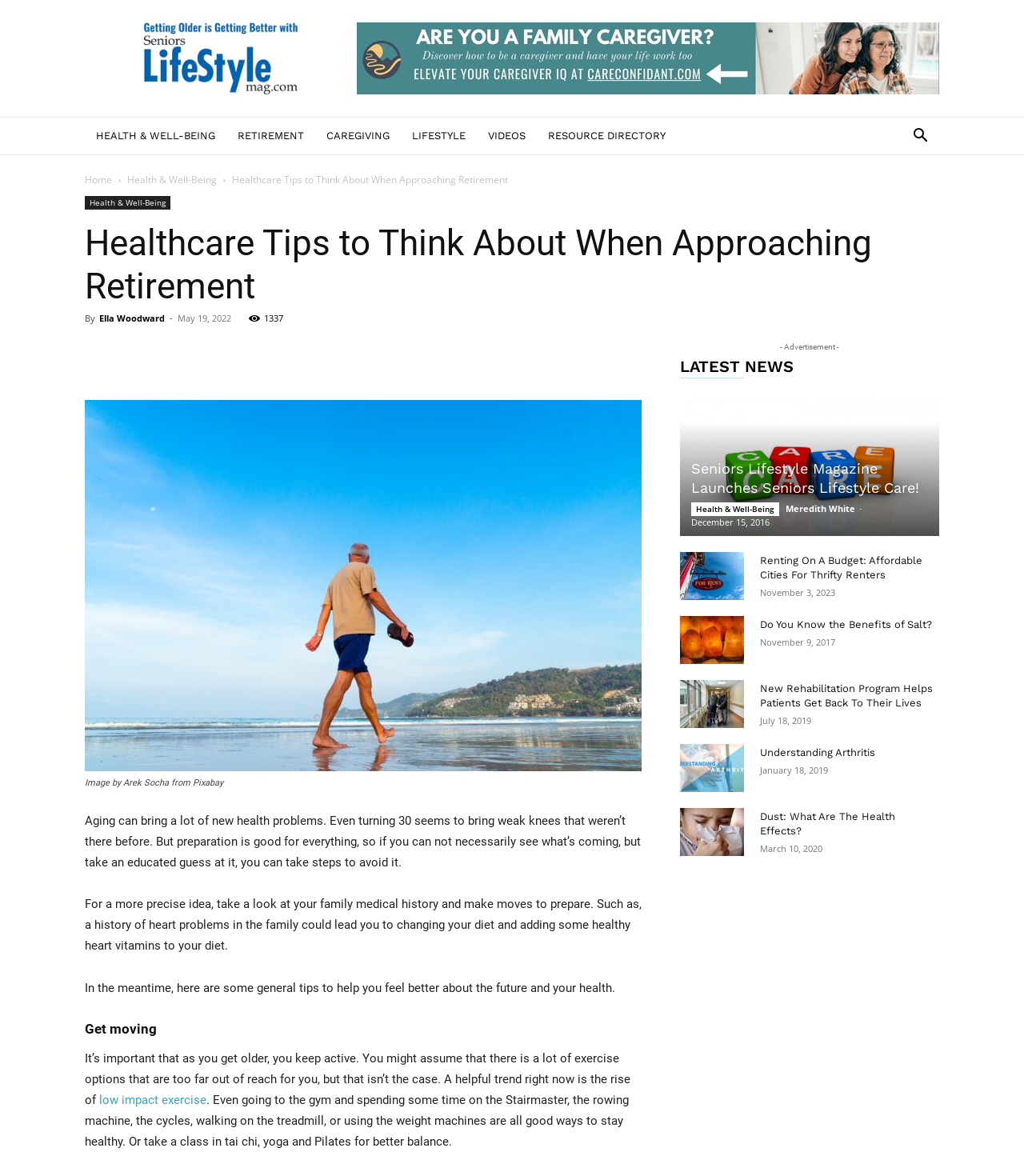Provide the bounding box coordinates for the UI element that is described as: "WhatsApp".

[0.191, 0.288, 0.222, 0.315]